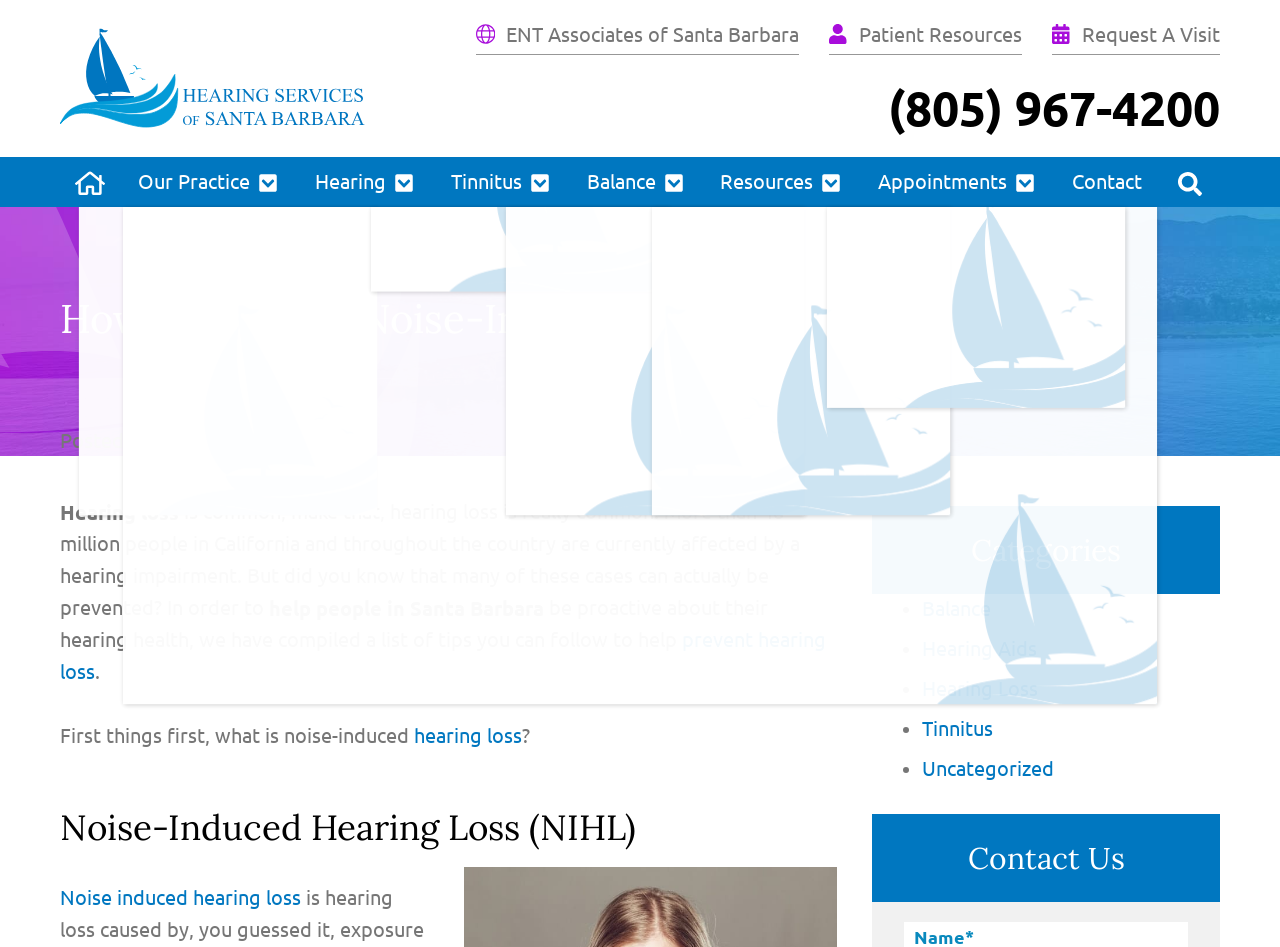Respond to the following query with just one word or a short phrase: 
How many menu items are under 'Hearing'?

8